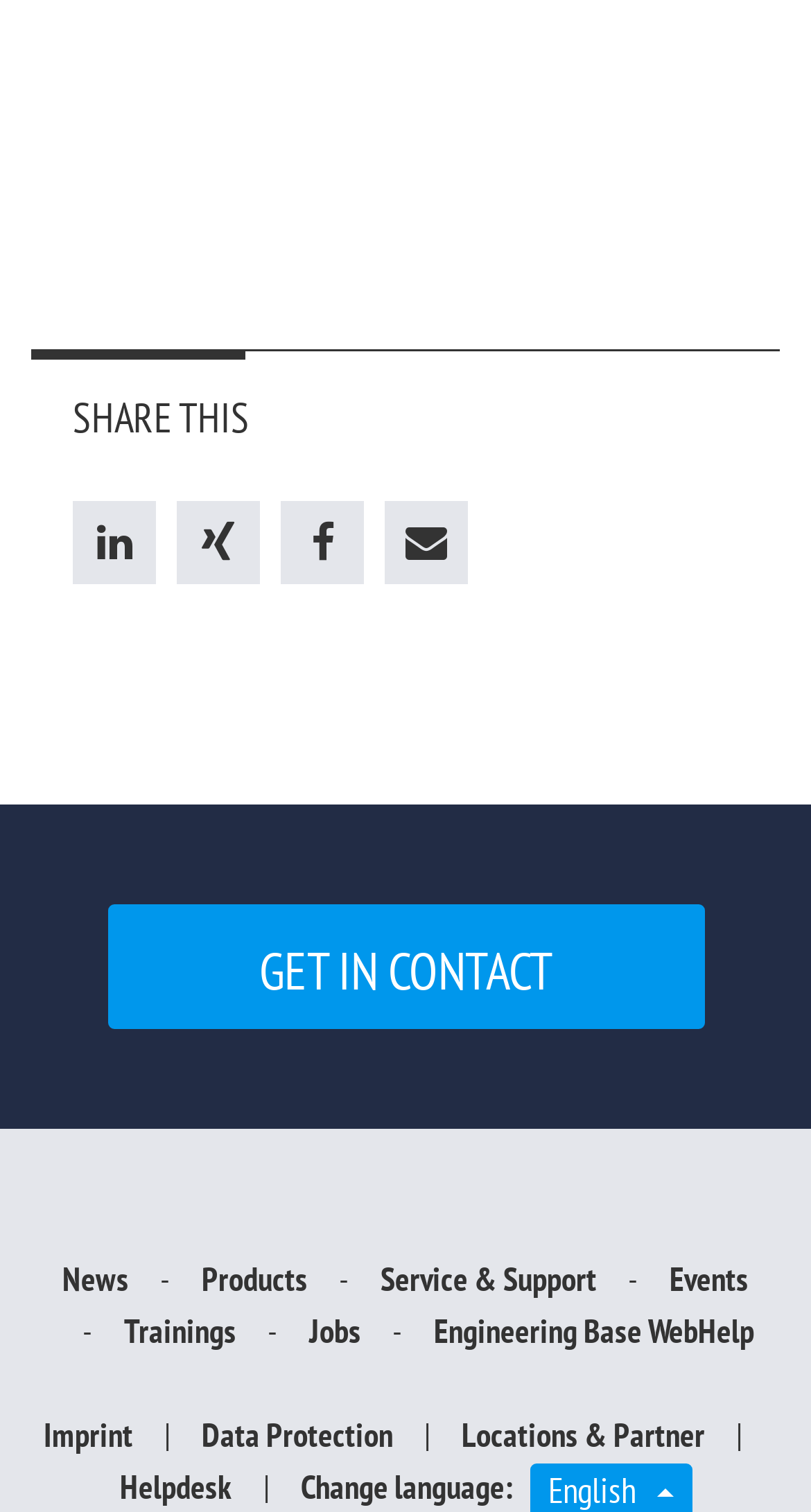Find the bounding box coordinates of the area that needs to be clicked in order to achieve the following instruction: "Click on the 'SHARE THIS' button". The coordinates should be specified as four float numbers between 0 and 1, i.e., [left, top, right, bottom].

[0.09, 0.258, 0.308, 0.294]